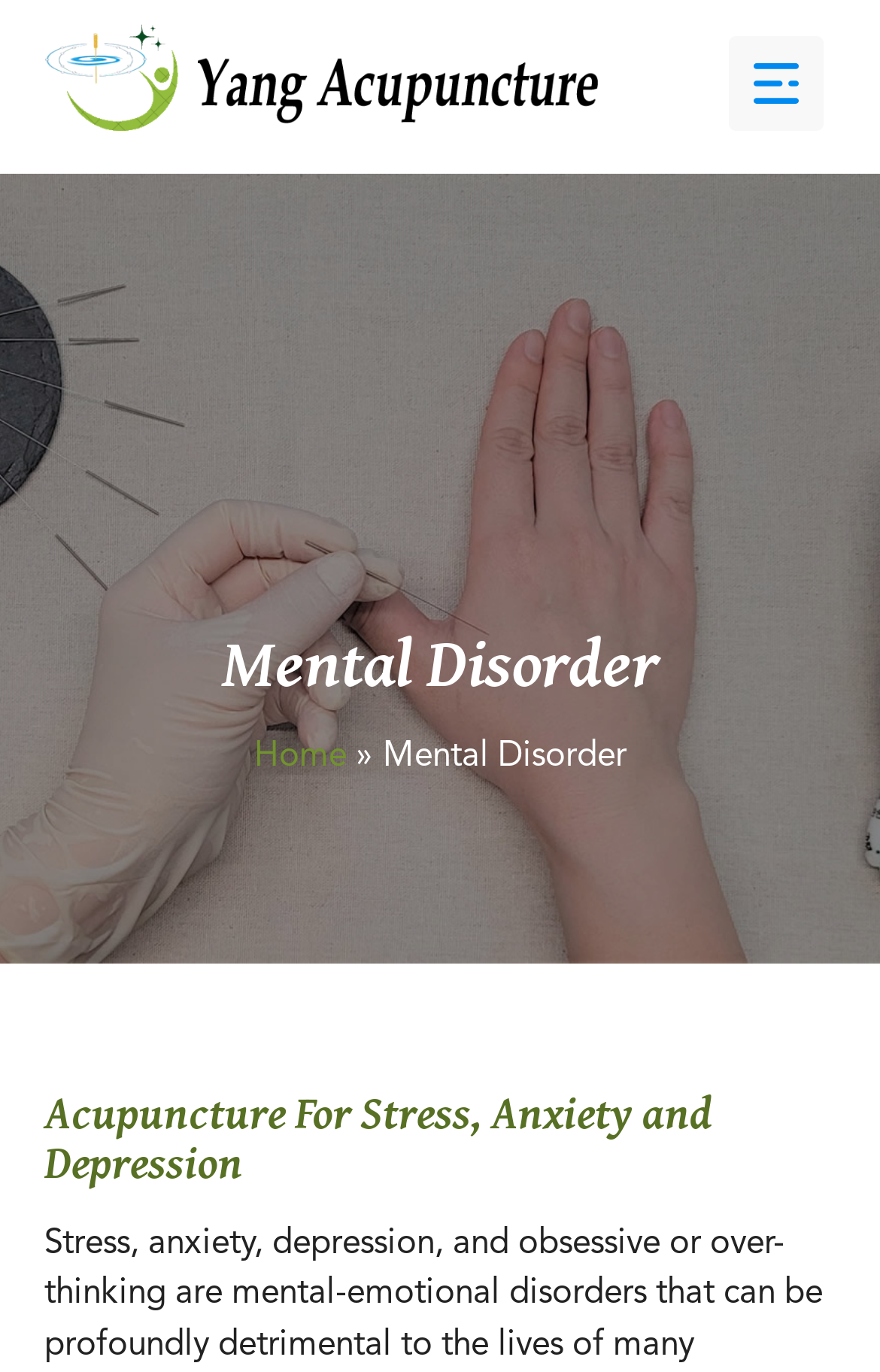Please give a succinct answer using a single word or phrase:
What is the main topic of the webpage?

Acupuncture for mental disorders